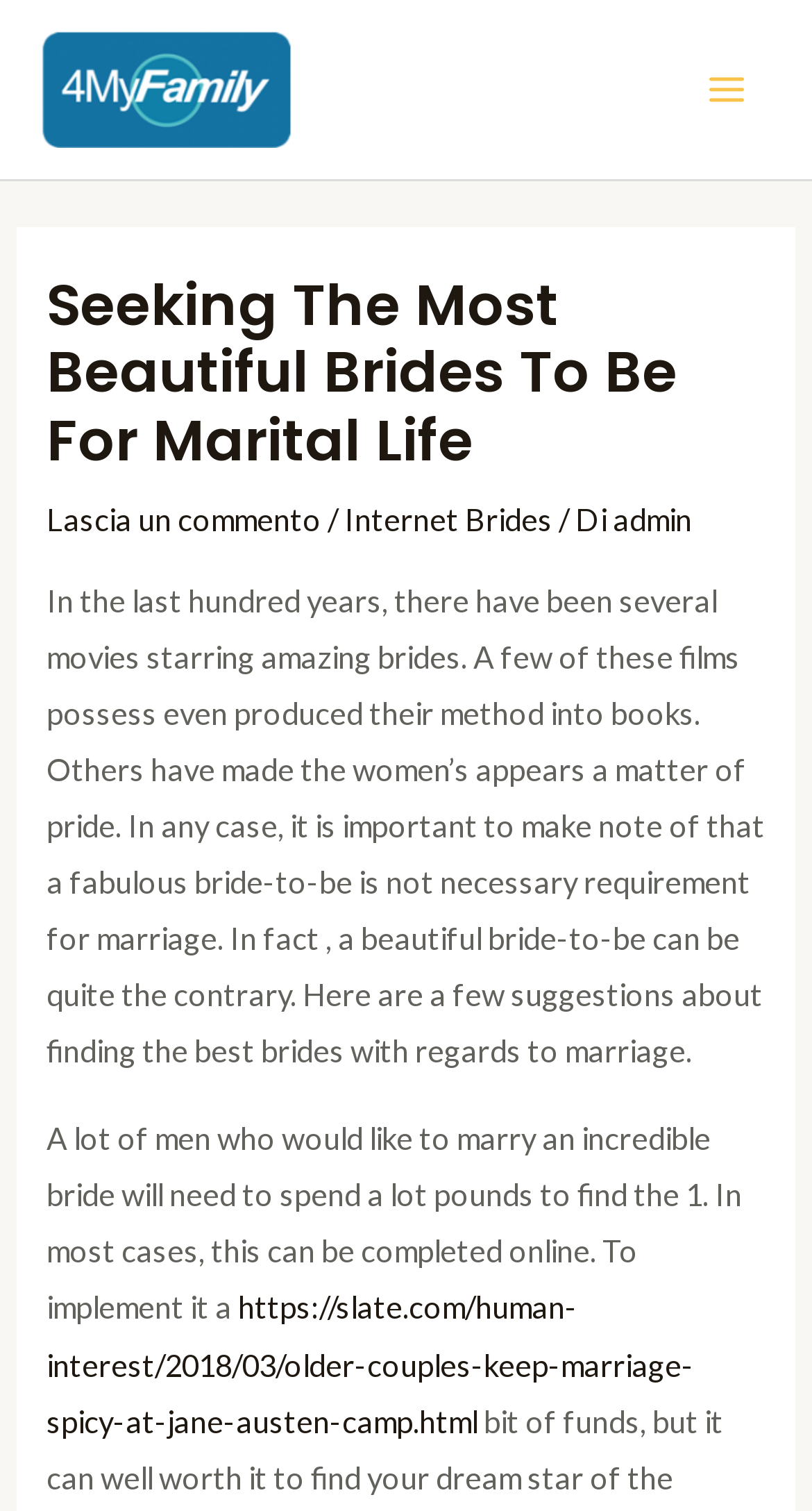Explain the webpage in detail, including its primary components.

The webpage is about seeking beautiful brides for marriage, as indicated by the title "Seeking the Most Beautiful Brides to be For Marital life – 4MyFamily". At the top left corner, there is a link to "4MyFamily" accompanied by an image with the same name. 

On the top right corner, there is a button labeled "Main Menu" with an image next to it. Below the button, there is a header section that spans almost the entire width of the page. The header contains a heading that repeats the title of the webpage, followed by a link to "Lascia un commento" (which means "Leave a comment" in Italian), a slash, and then links to "Internet Brides" and "admin" with a slash in between.

Below the header, there is a large block of text that discusses the concept of beautiful brides and marriage. The text is divided into two paragraphs, with the first paragraph talking about how movies and books have portrayed beautiful brides and how it's not a necessary requirement for marriage. The second paragraph discusses how men can find beautiful brides online, but it requires spending a lot of money.

At the very bottom of the page, there is a link to an external article from Slate.com, which appears to be related to marriage and relationships.